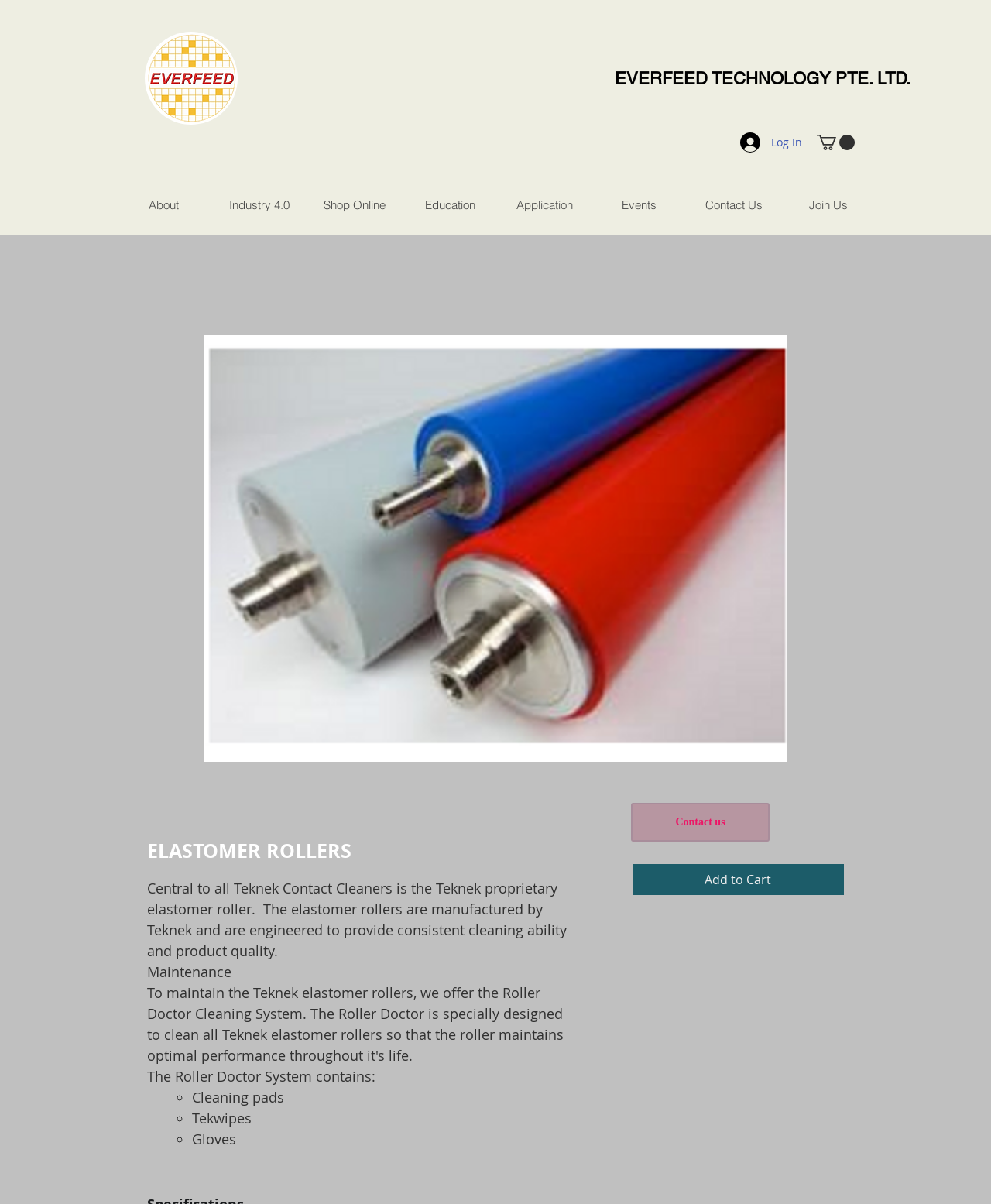Provide your answer in one word or a succinct phrase for the question: 
What is the name of the system that contains cleaning pads, Tekwipes, and gloves?

The Roller Doctor System